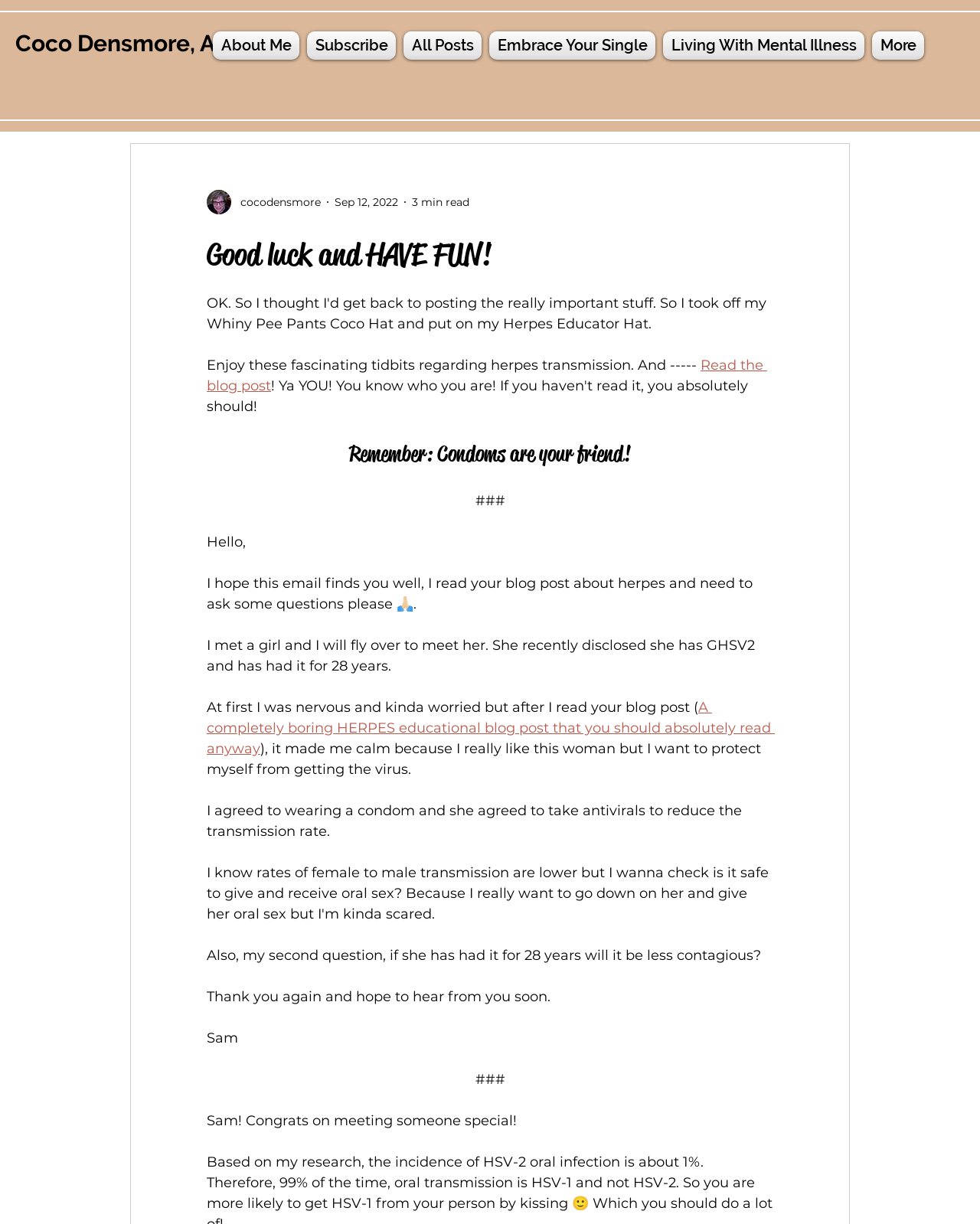Determine the bounding box coordinates of the area to click in order to meet this instruction: "Click on the 'About Me' link".

[0.217, 0.026, 0.309, 0.049]